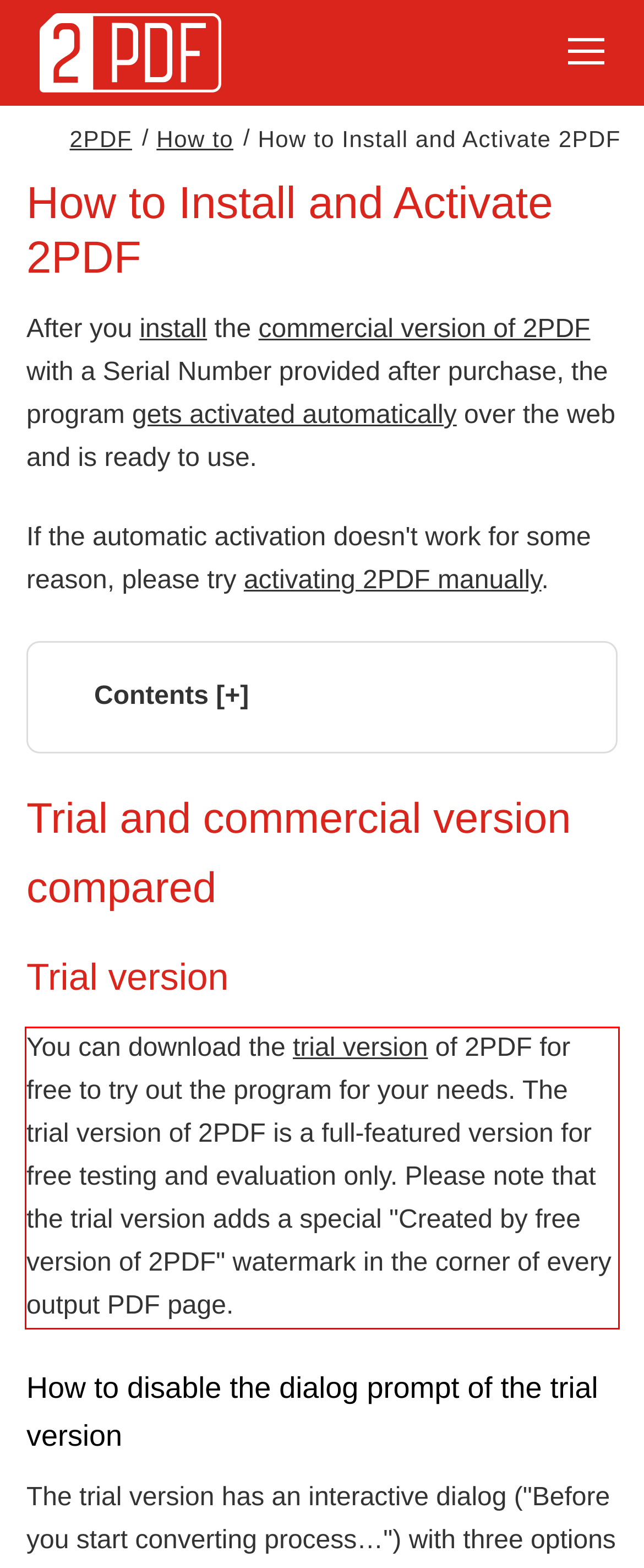Given the screenshot of a webpage, identify the red rectangle bounding box and recognize the text content inside it, generating the extracted text.

You can download the trial version of 2PDF for free to try out the program for your needs. The trial version of 2PDF is a full-featured version for free testing and evaluation only. Please note that the trial version adds a special "Created by free version of 2PDF" watermark in the corner of every output PDF page.